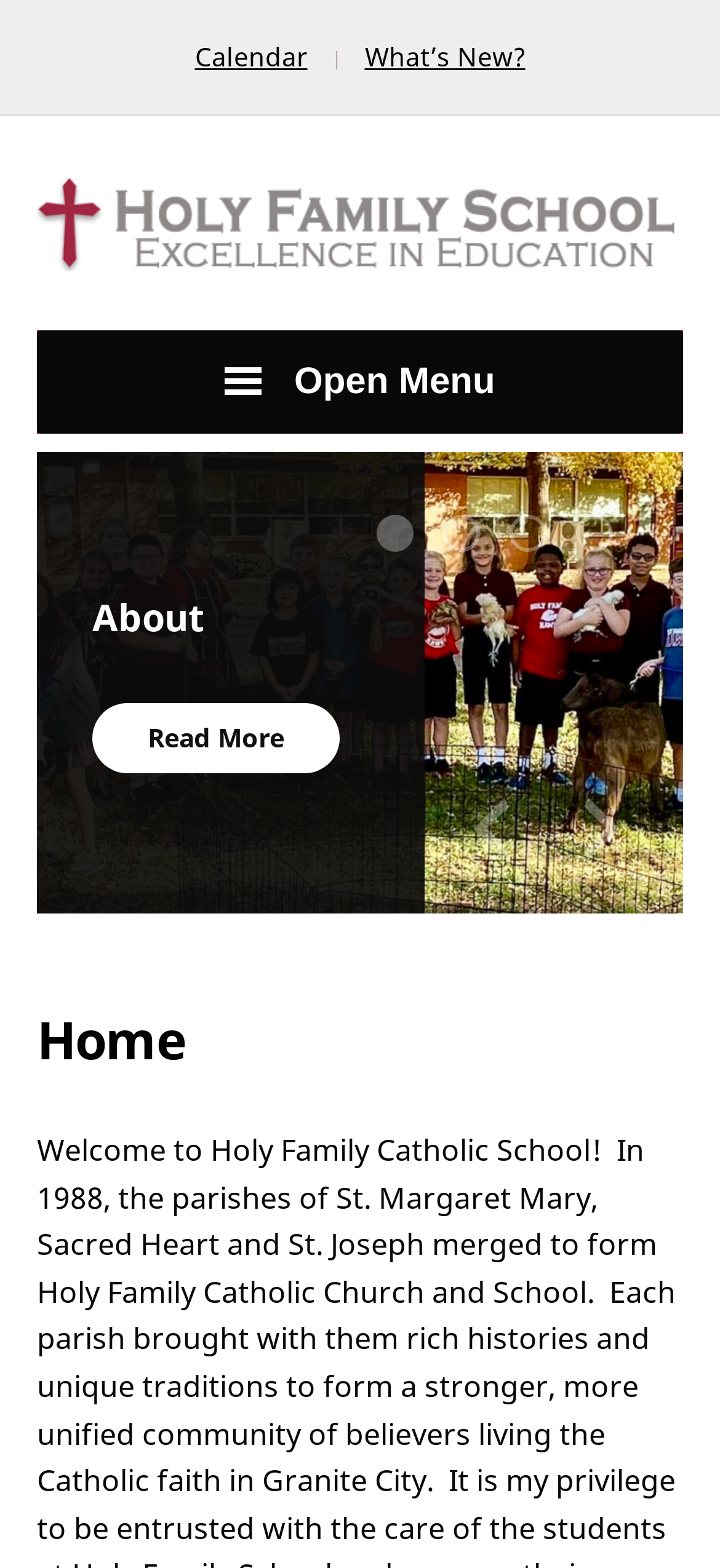Specify the bounding box coordinates of the region I need to click to perform the following instruction: "Explore Customer Service". The coordinates must be four float numbers in the range of 0 to 1, i.e., [left, top, right, bottom].

None